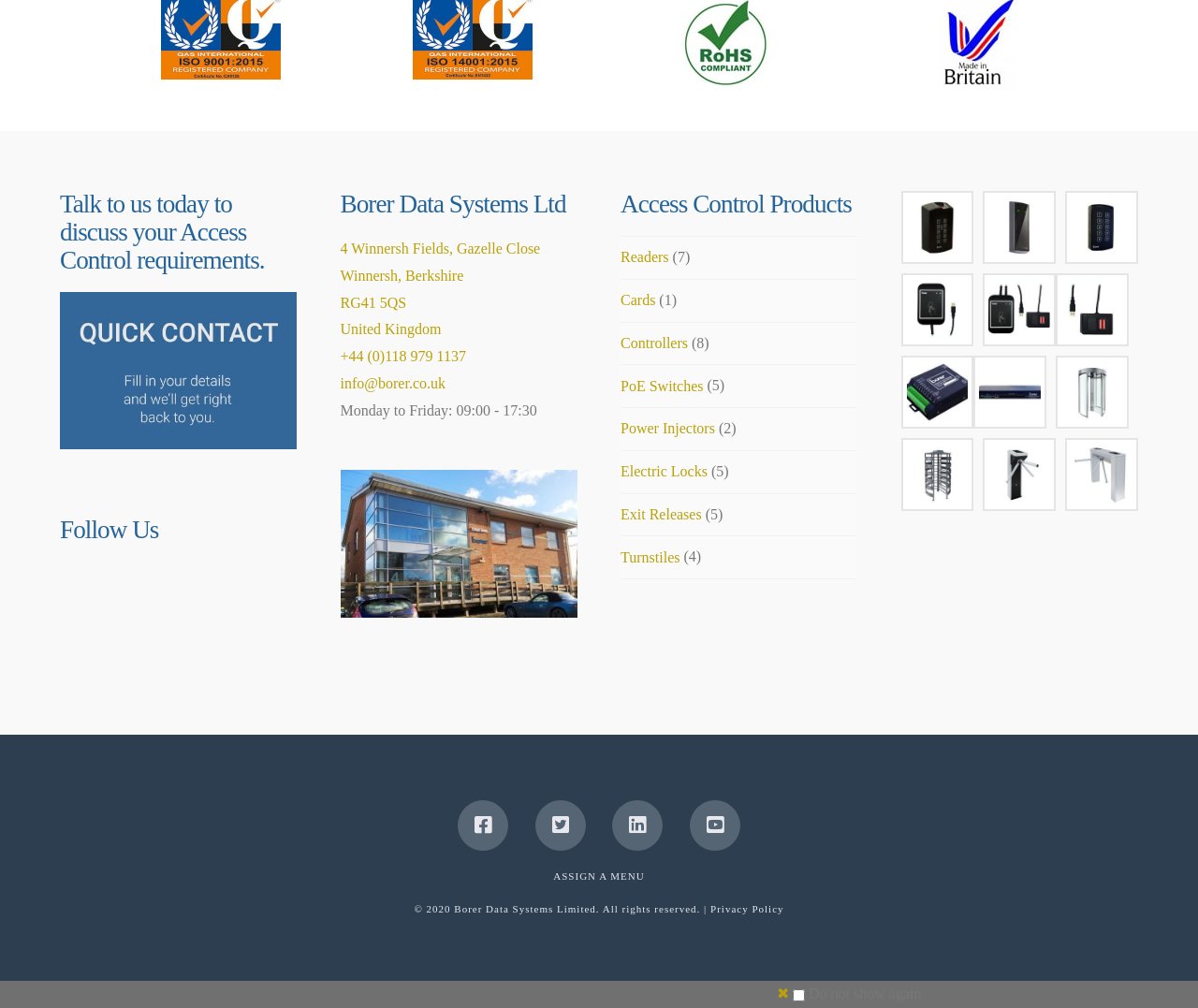How many social media links are provided?
Please interpret the details in the image and answer the question thoroughly.

There is one social media link provided, which is a link to Facebook, located at the bottom of the webpage.